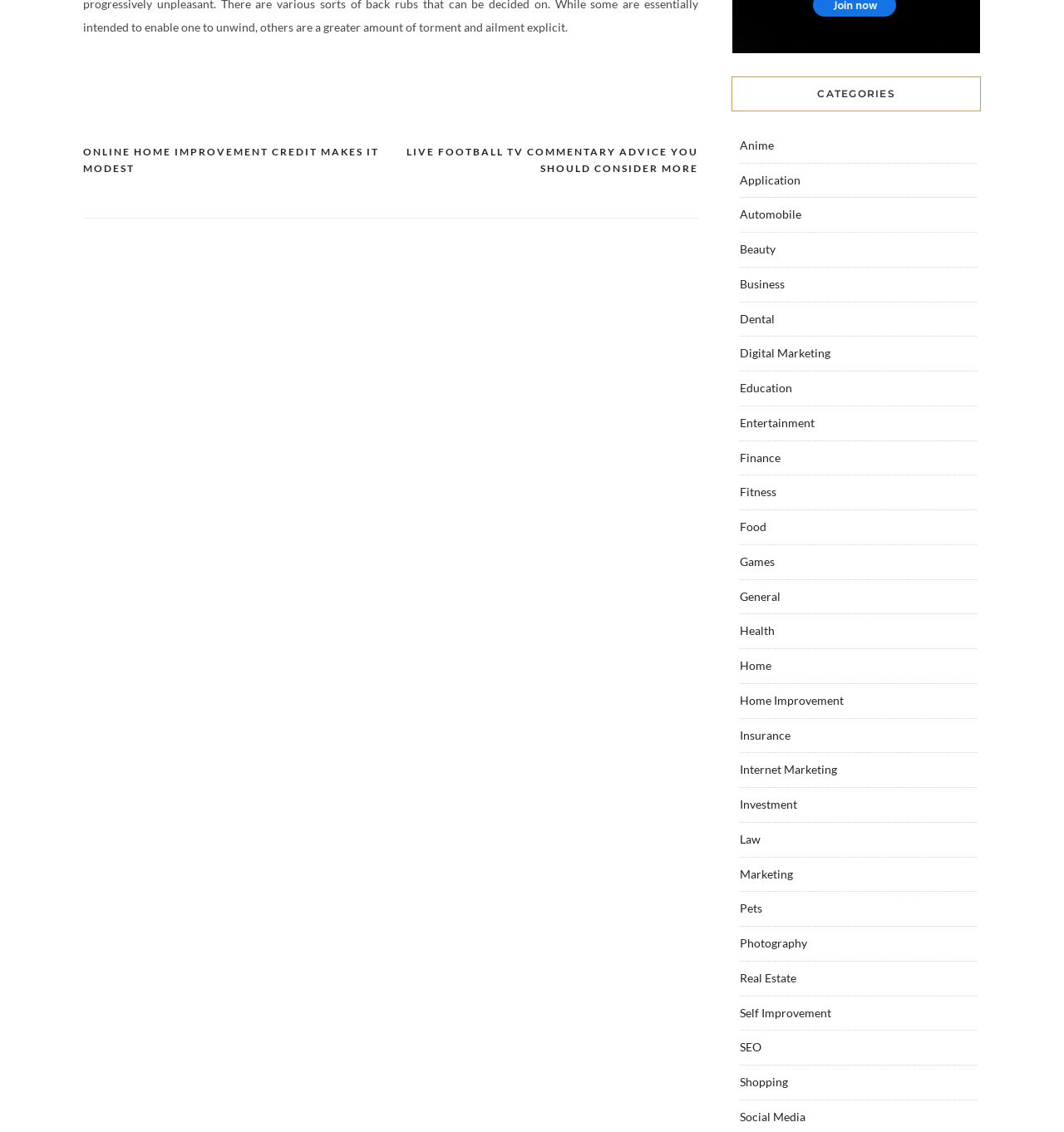Provide a short, one-word or phrase answer to the question below:
What is the category of 'LIVE FOOTBALL TV COMMENTARY ADVICE YOU SHOULD CONSIDER MORE'?

Sports